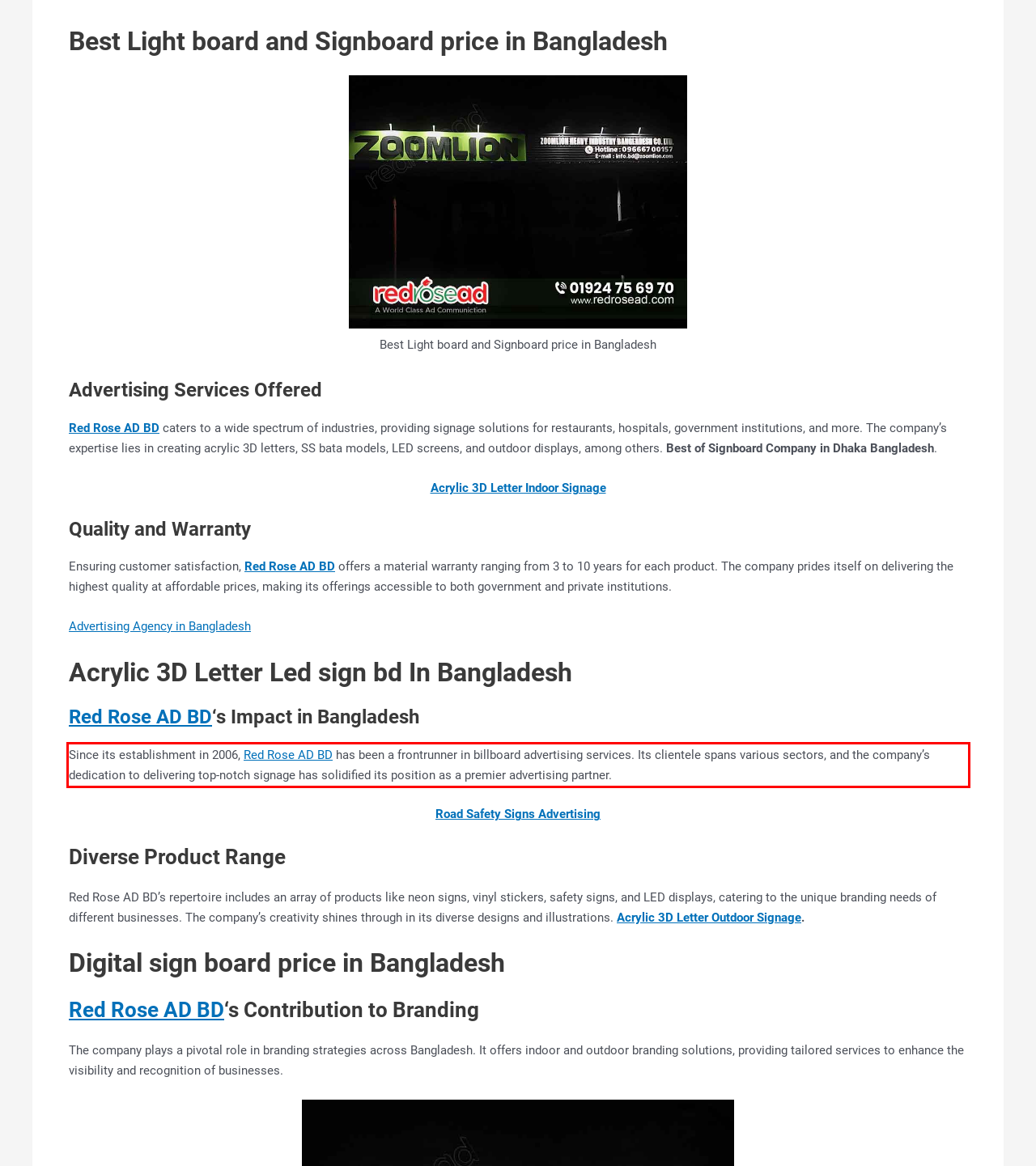Inspect the webpage screenshot that has a red bounding box and use OCR technology to read and display the text inside the red bounding box.

Since its establishment in 2006, Red Rose AD BD has been a frontrunner in billboard advertising services. Its clientele spans various sectors, and the company’s dedication to delivering top-notch signage has solidified its position as a premier advertising partner.